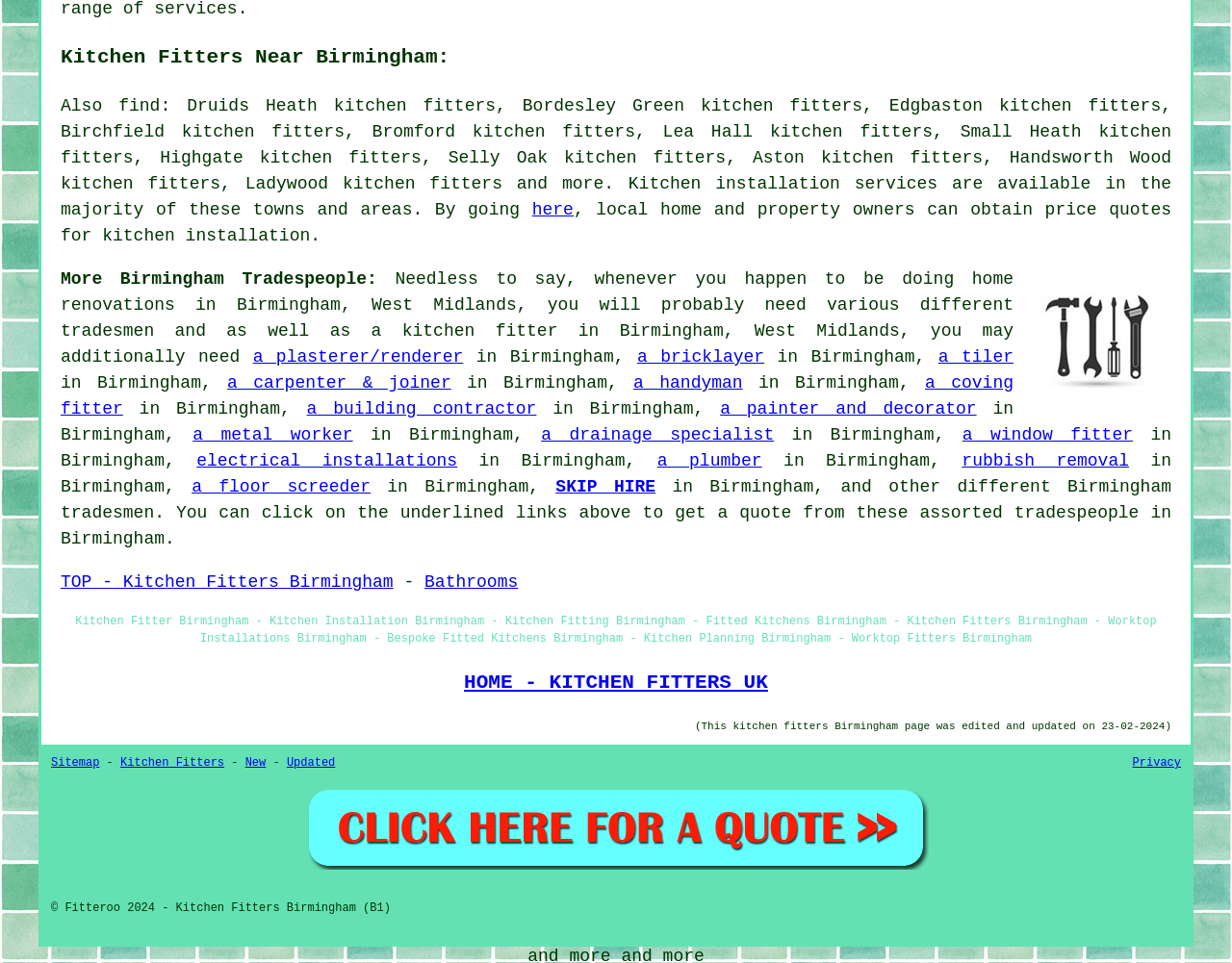Highlight the bounding box coordinates of the element that should be clicked to carry out the following instruction: "go to the top of the page". The coordinates must be given as four float numbers ranging from 0 to 1, i.e., [left, top, right, bottom].

[0.049, 0.595, 0.319, 0.615]